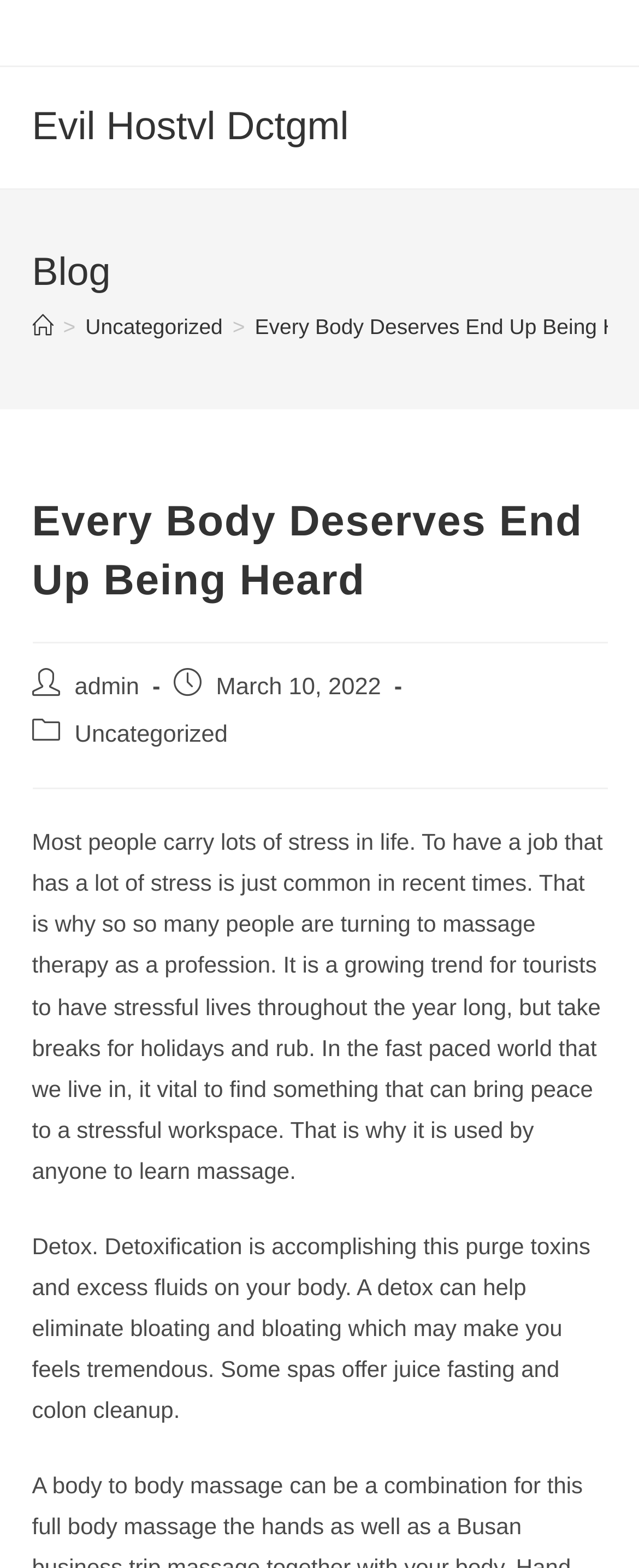Respond with a single word or phrase to the following question: What is the purpose of detoxification?

to eliminate bloating and toxins